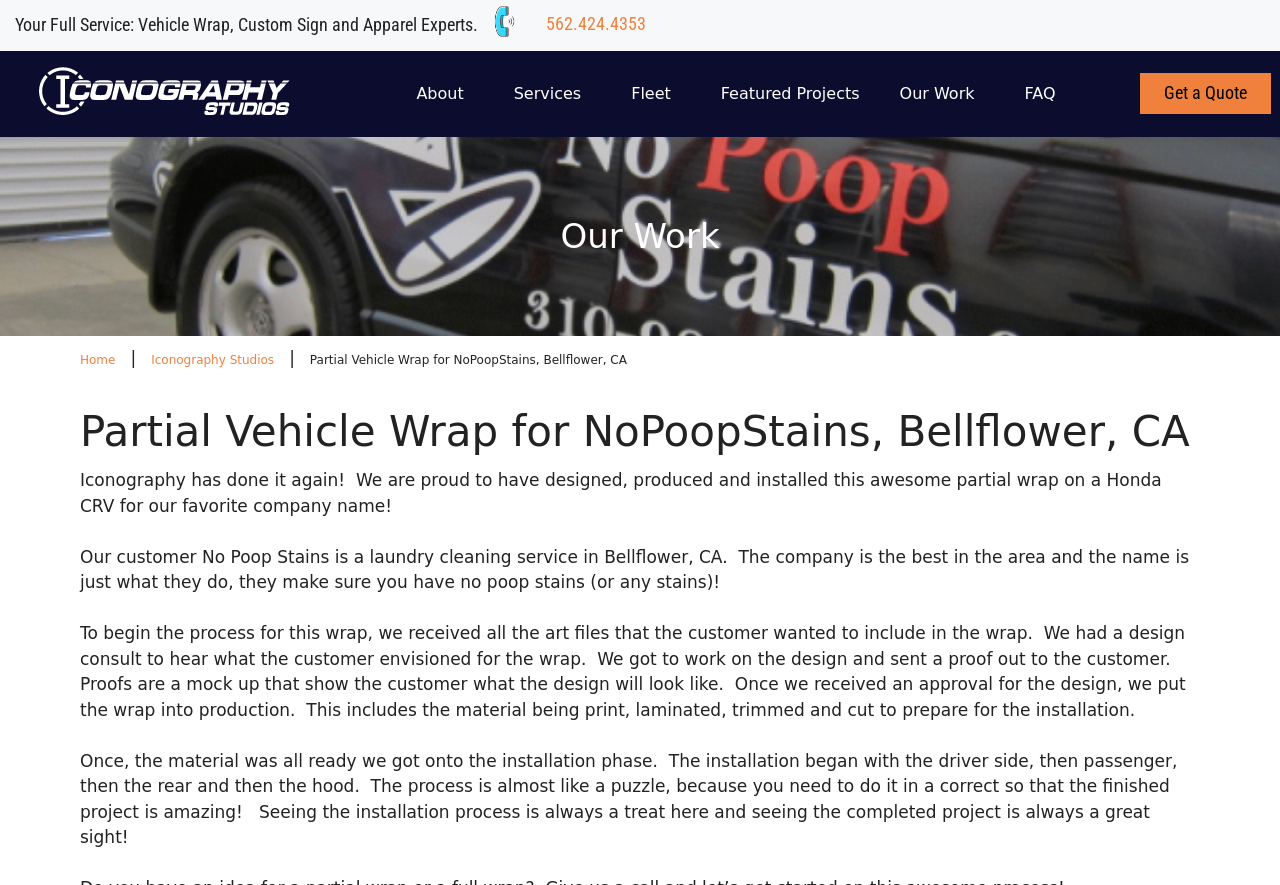Determine the bounding box coordinates for the region that must be clicked to execute the following instruction: "Go to the home page".

[0.062, 0.396, 0.09, 0.416]